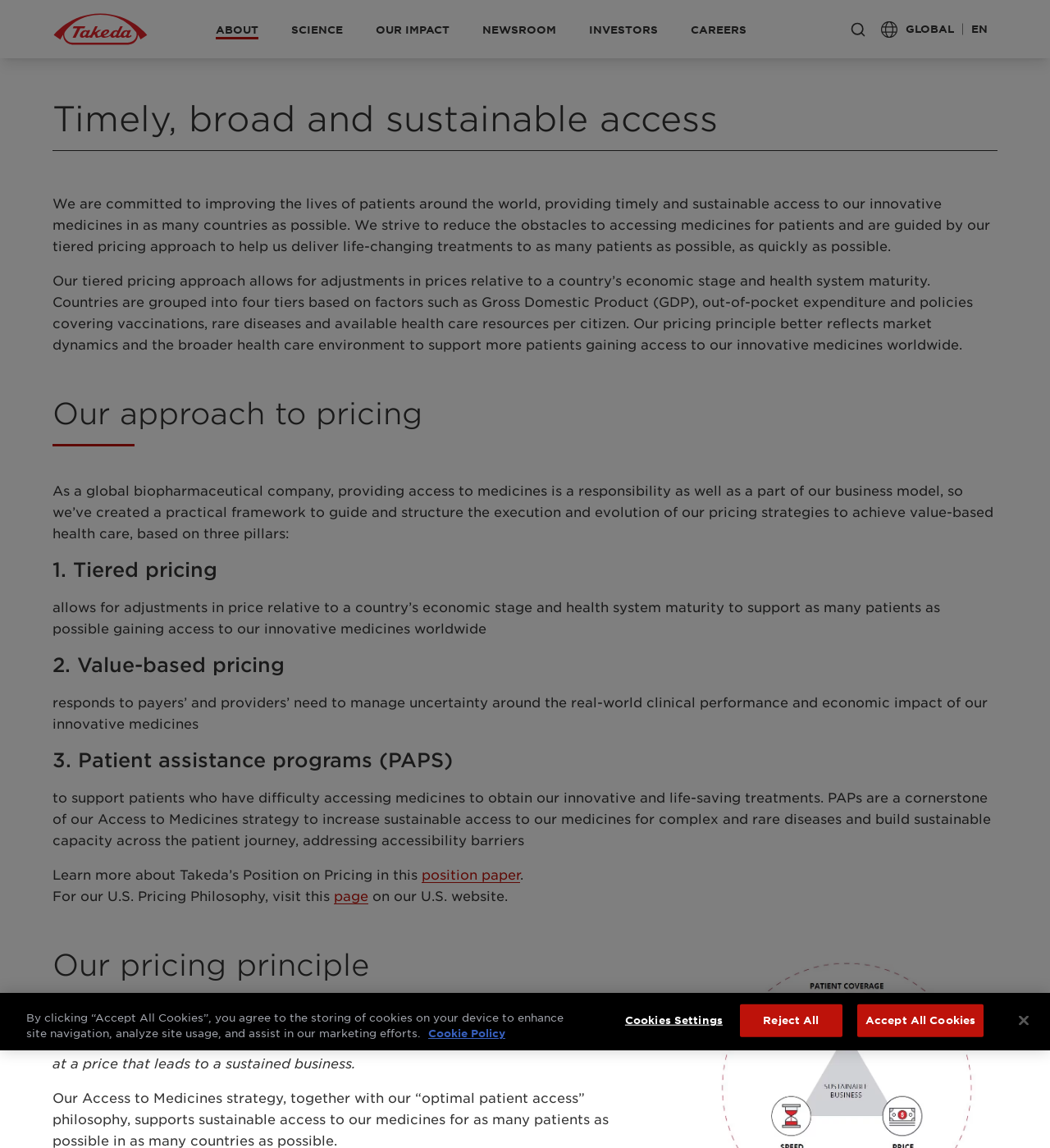Locate the bounding box coordinates of the region to be clicked to comply with the following instruction: "Click the 'ABOUT' button". The coordinates must be four float numbers between 0 and 1, in the form [left, top, right, bottom].

[0.205, 0.02, 0.246, 0.031]